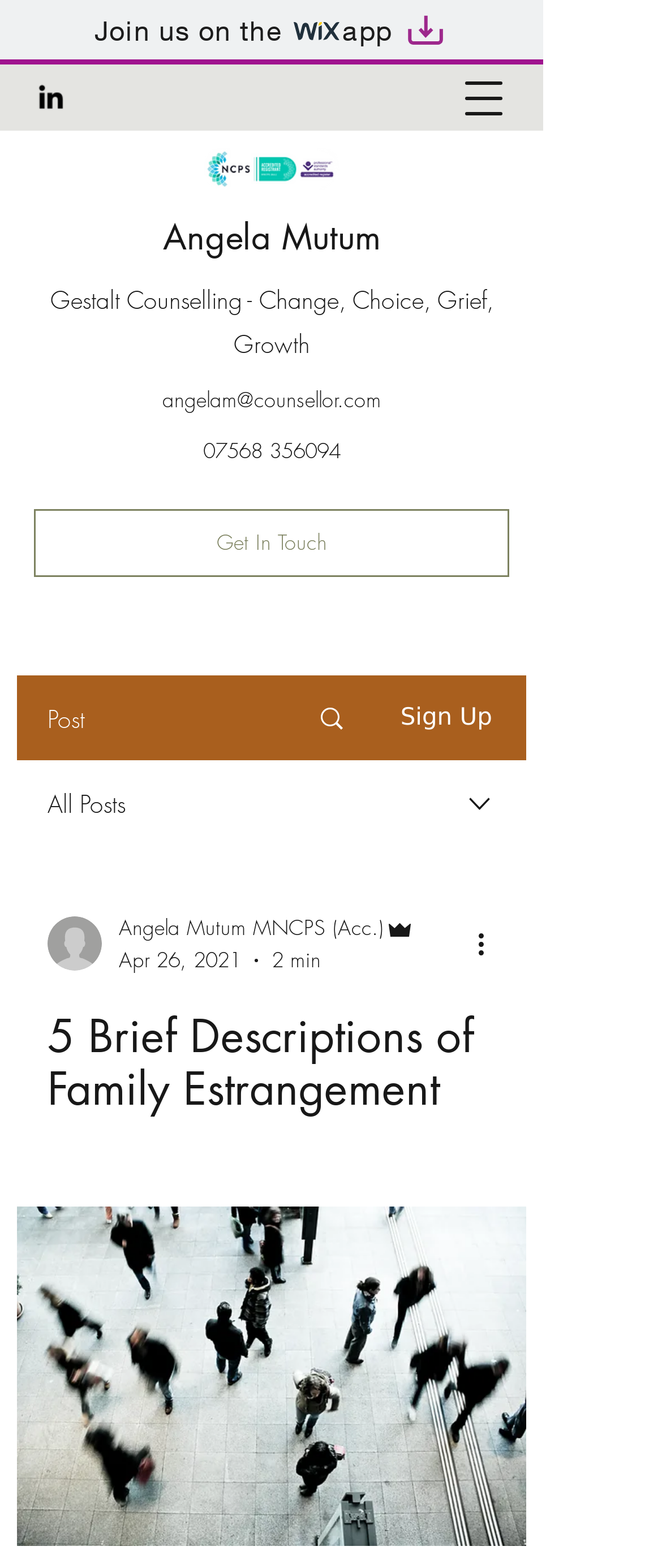Find the bounding box coordinates of the area that needs to be clicked in order to achieve the following instruction: "View writer's picture". The coordinates should be specified as four float numbers between 0 and 1, i.e., [left, top, right, bottom].

[0.072, 0.584, 0.154, 0.619]